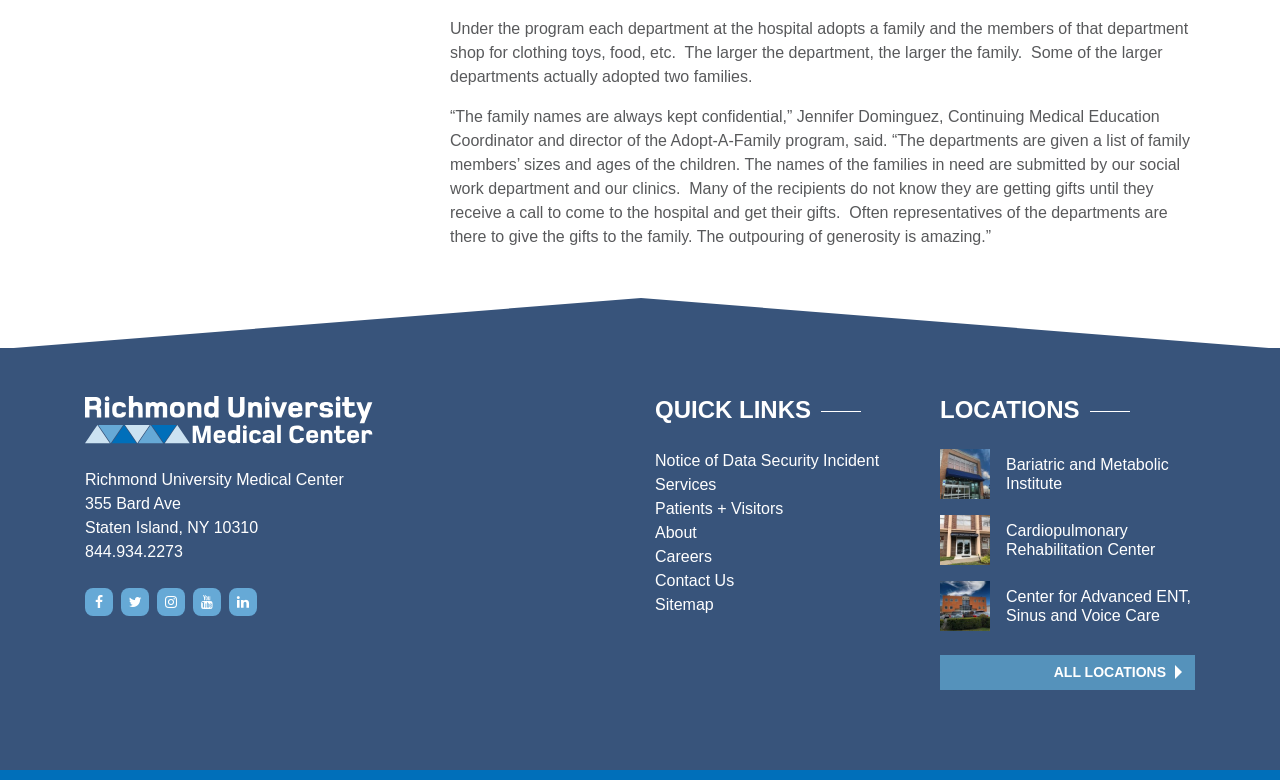Could you determine the bounding box coordinates of the clickable element to complete the instruction: "Contact Us"? Provide the coordinates as four float numbers between 0 and 1, i.e., [left, top, right, bottom].

[0.512, 0.733, 0.574, 0.755]